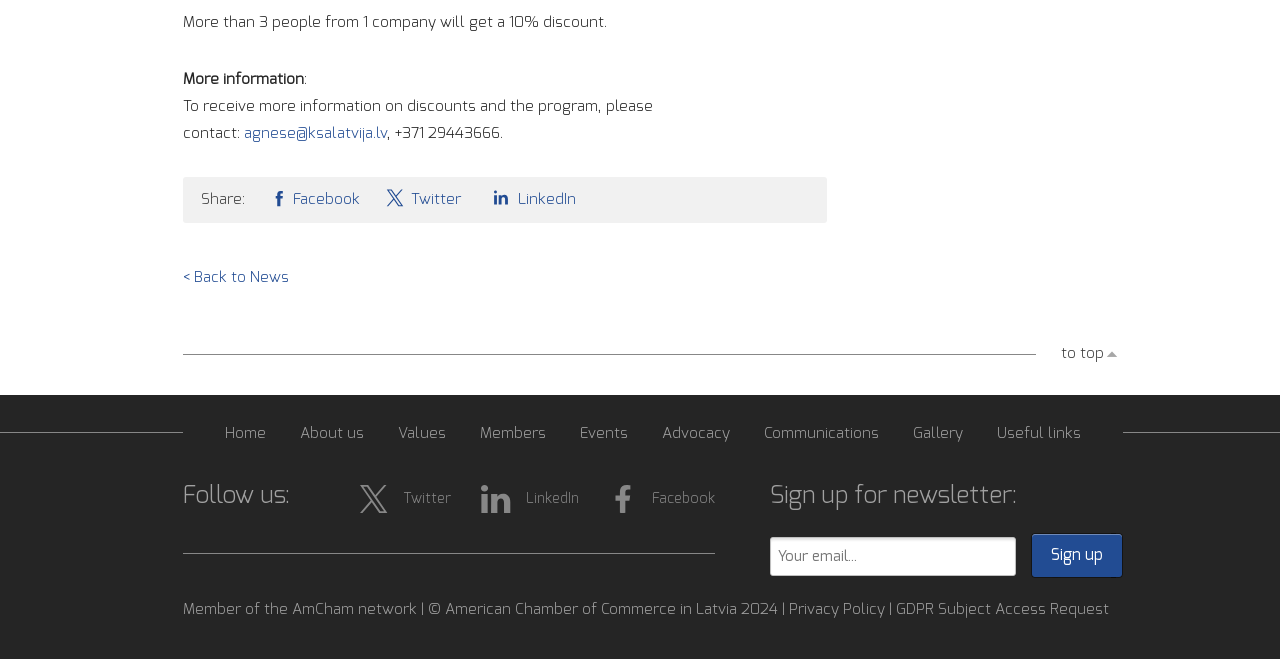What is the contact email for discounts and program information? Examine the screenshot and reply using just one word or a brief phrase.

agnese@ksalatvija.lv